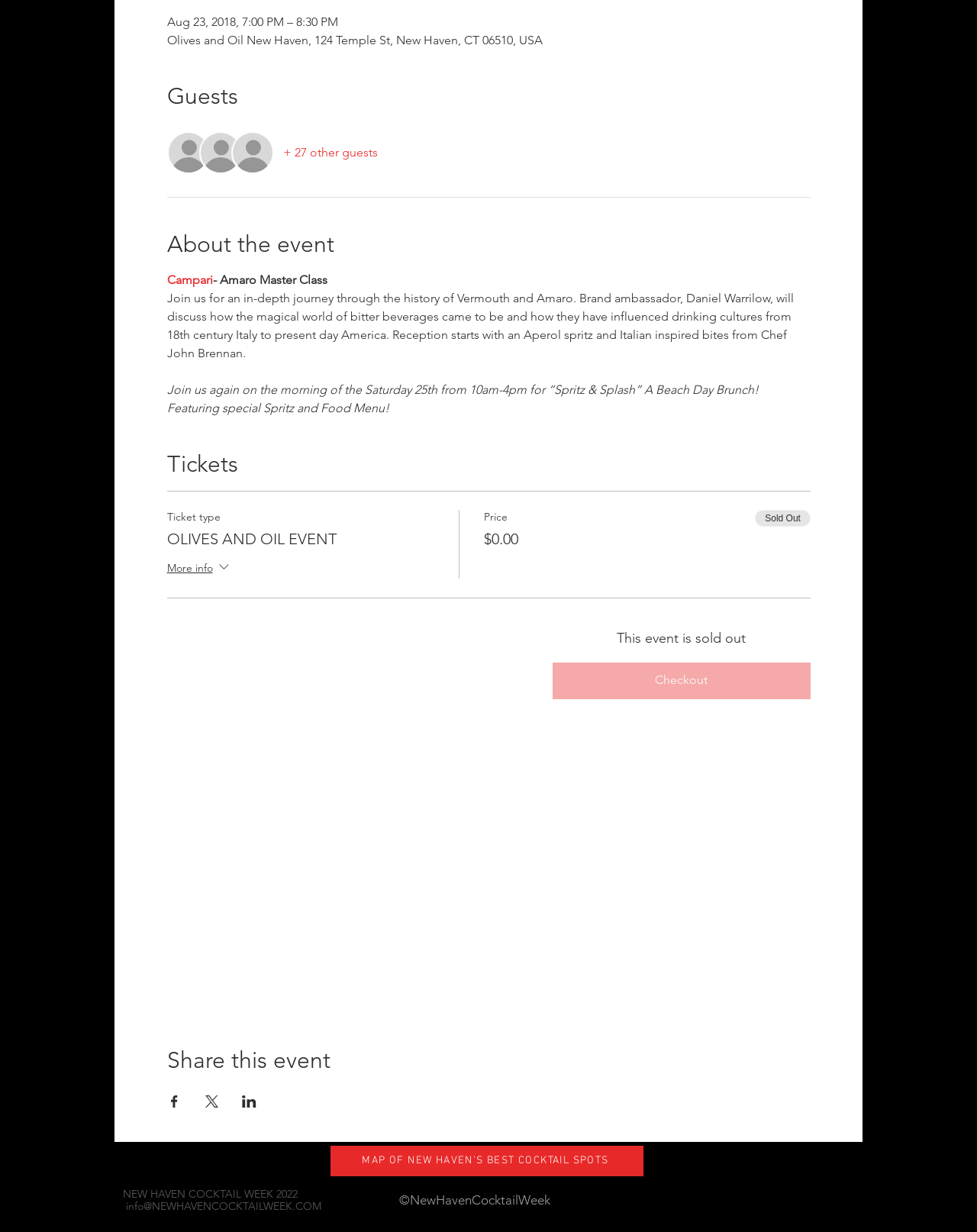Using the image as a reference, answer the following question in as much detail as possible:
What is the name of the venue?

The name of the venue can be found in the second StaticText element, which reads 'Olives and Oil New Haven, 124 Temple St, New Haven, CT 06510, USA'.